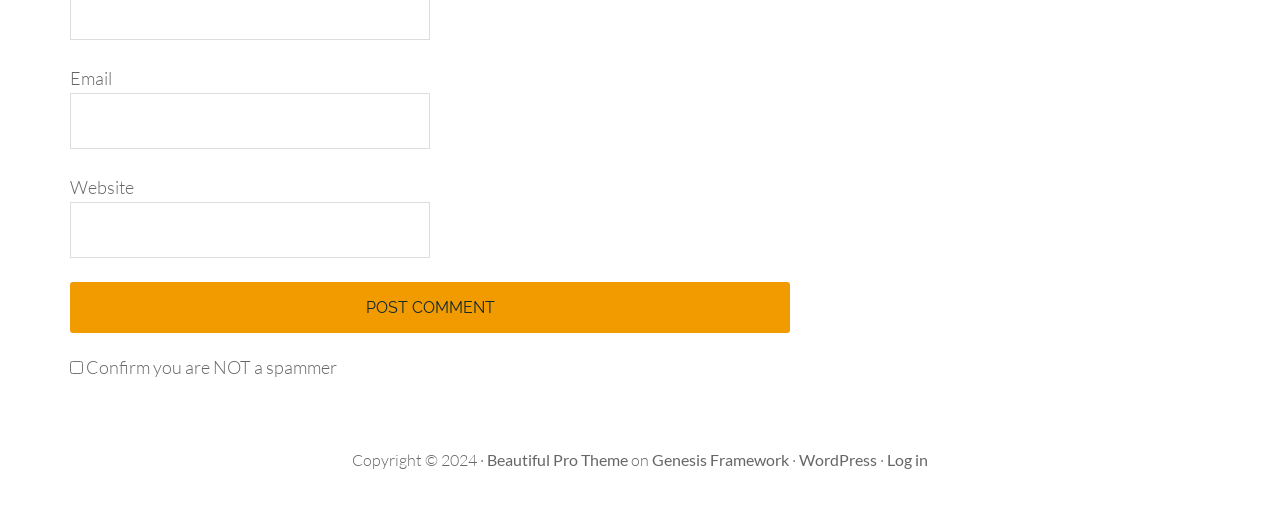Give a one-word or short-phrase answer to the following question: 
What is the copyright year?

2024